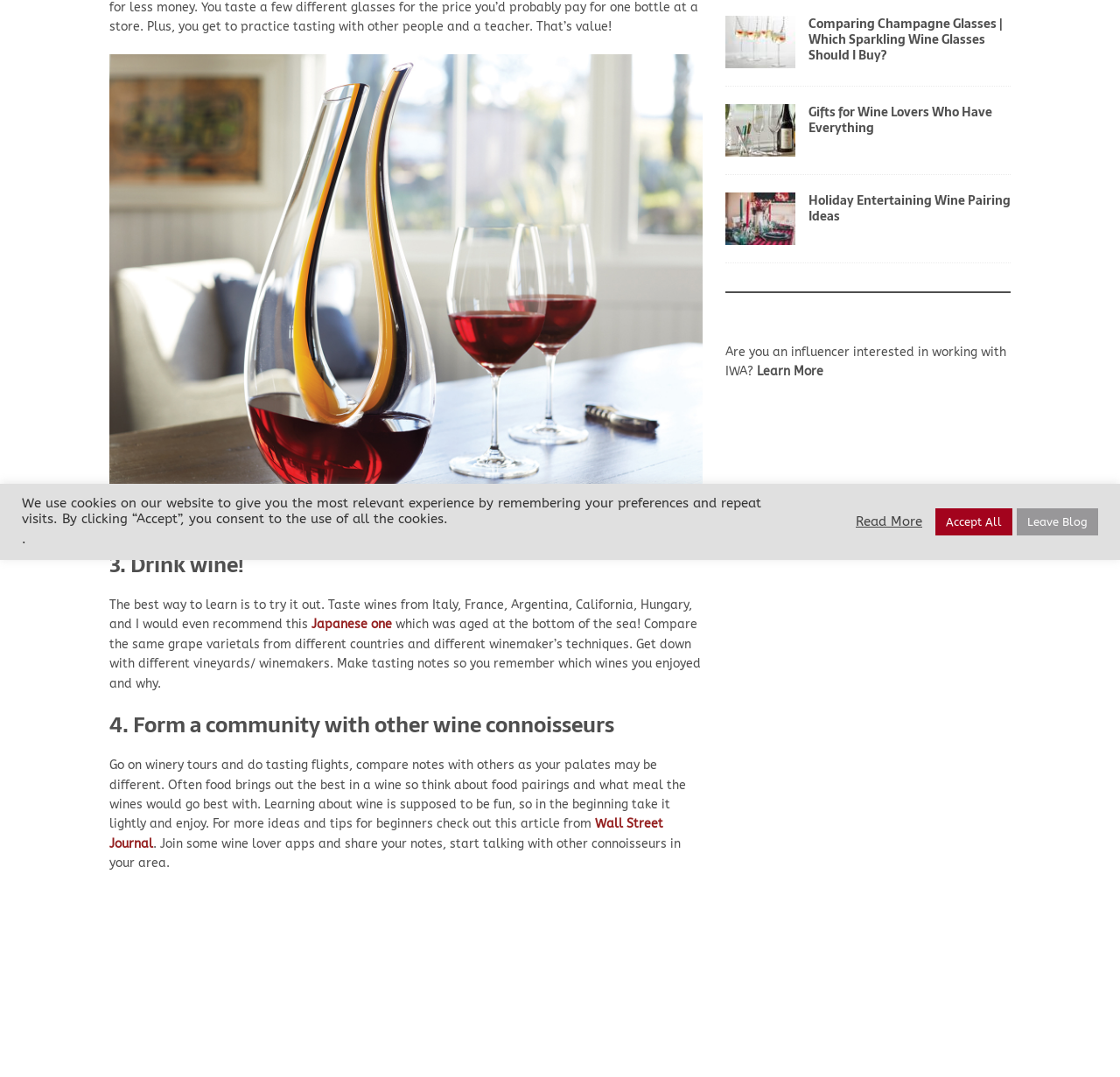Based on the element description "Wall Street Journal", predict the bounding box coordinates of the UI element.

[0.098, 0.758, 0.592, 0.79]